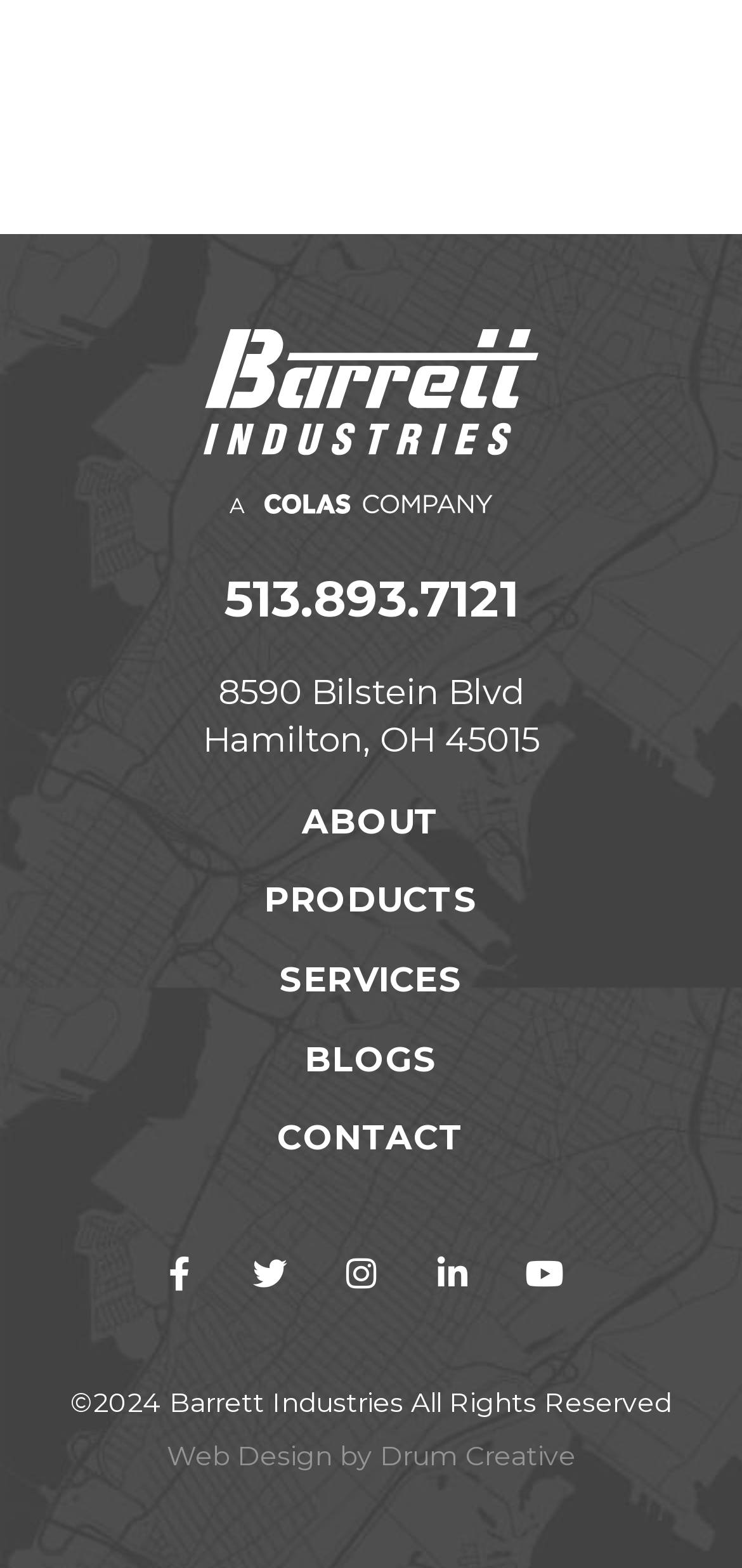Identify the bounding box coordinates for the UI element mentioned here: "Drum Creative". Provide the coordinates as four float values between 0 and 1, i.e., [left, top, right, bottom].

[0.512, 0.918, 0.776, 0.939]